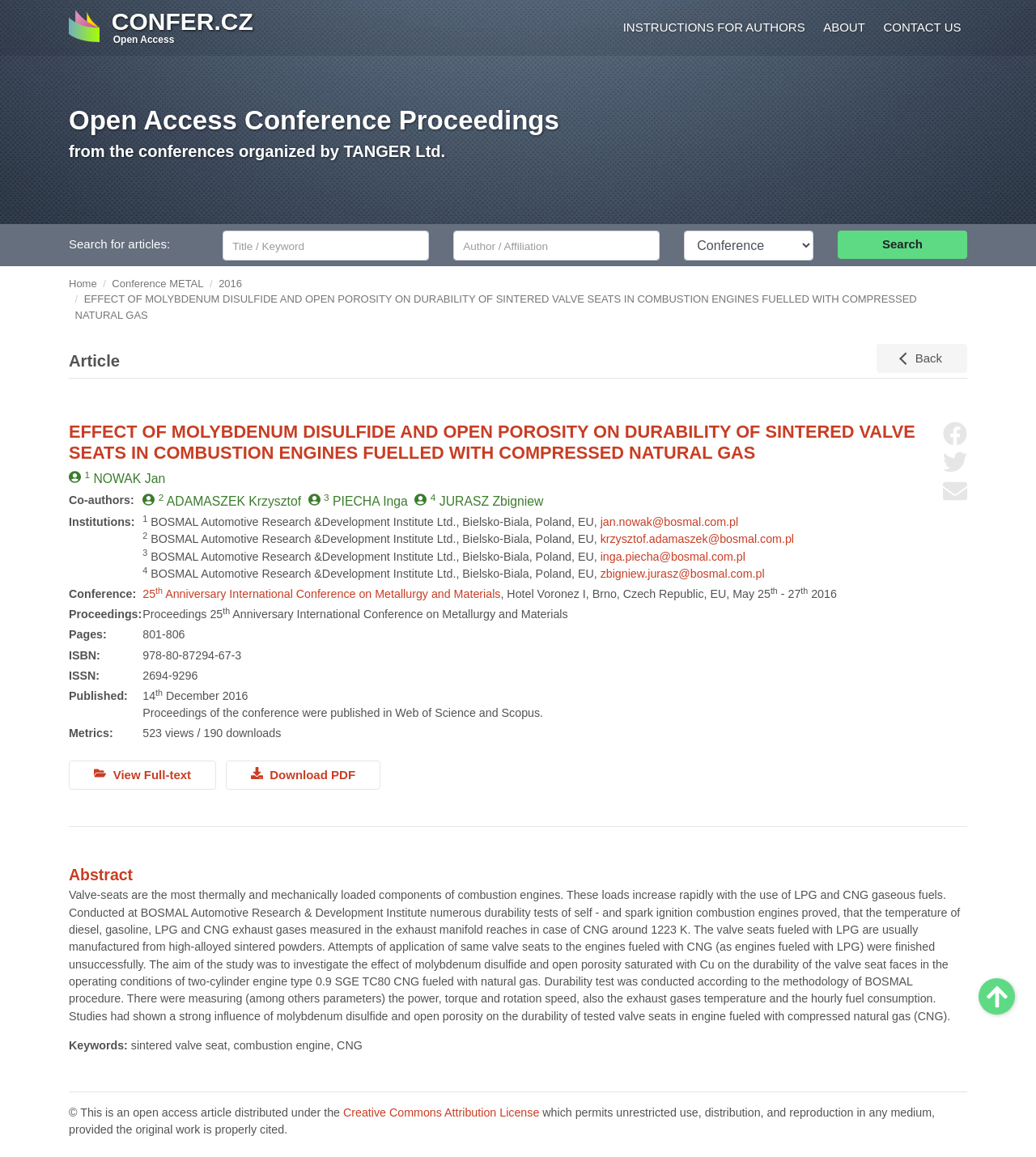What is the ISBN of the proceedings?
Provide a detailed answer to the question, using the image to inform your response.

I found the ISBN by looking at the text 'ISBN:' and the text '978-80-87294-67-3' below it, which indicates that this is the ISBN of the proceedings.